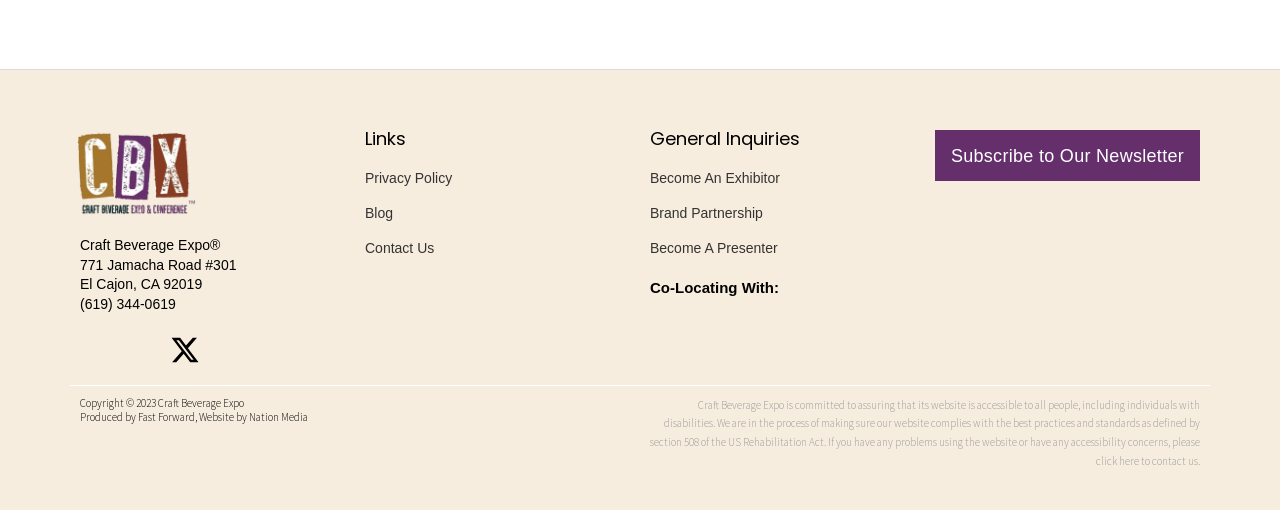Kindly determine the bounding box coordinates for the area that needs to be clicked to execute this instruction: "Become An Exhibitor".

[0.508, 0.33, 0.715, 0.369]